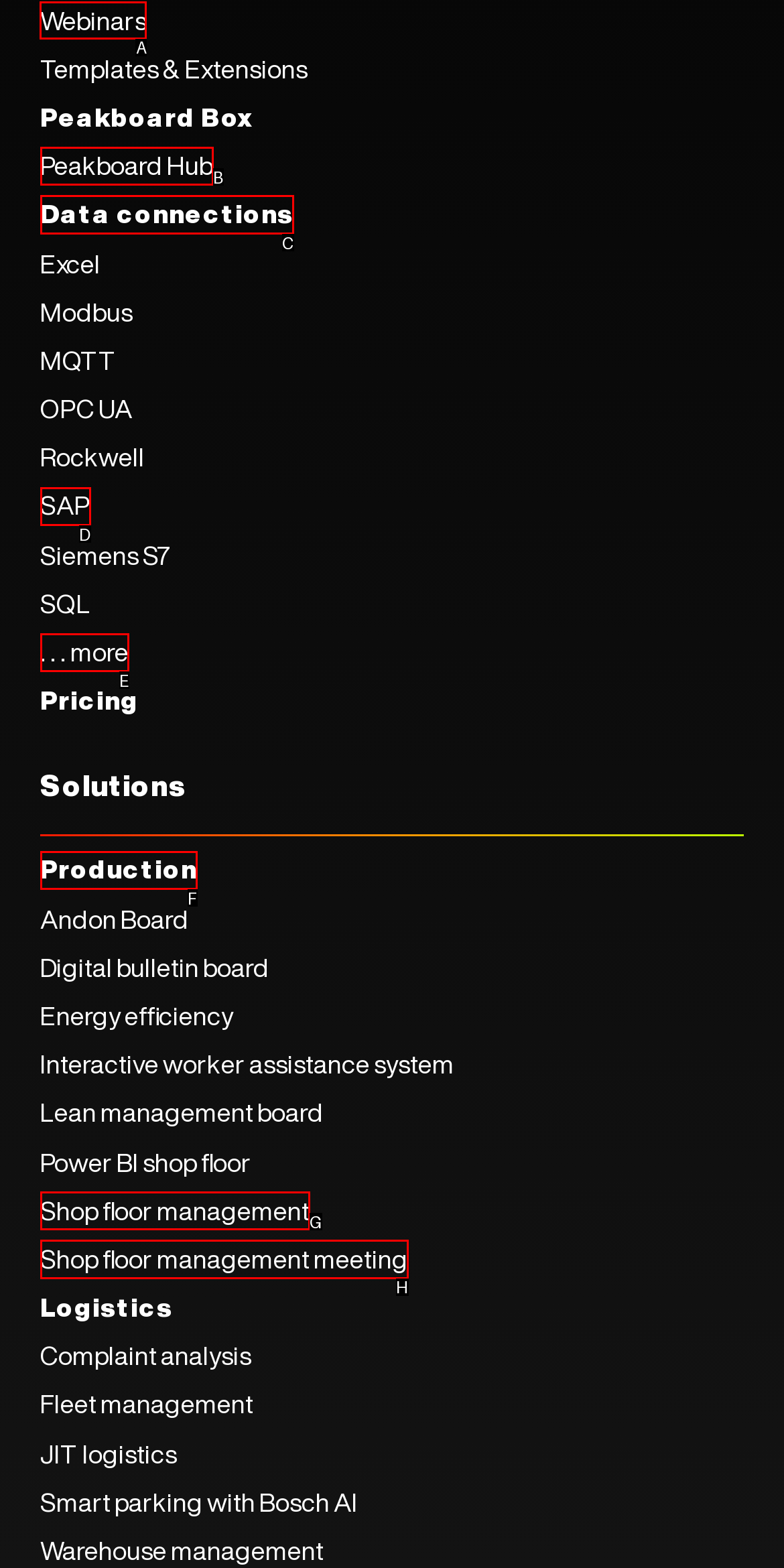Out of the given choices, which letter corresponds to the UI element required to Click on Webinars? Answer with the letter.

A